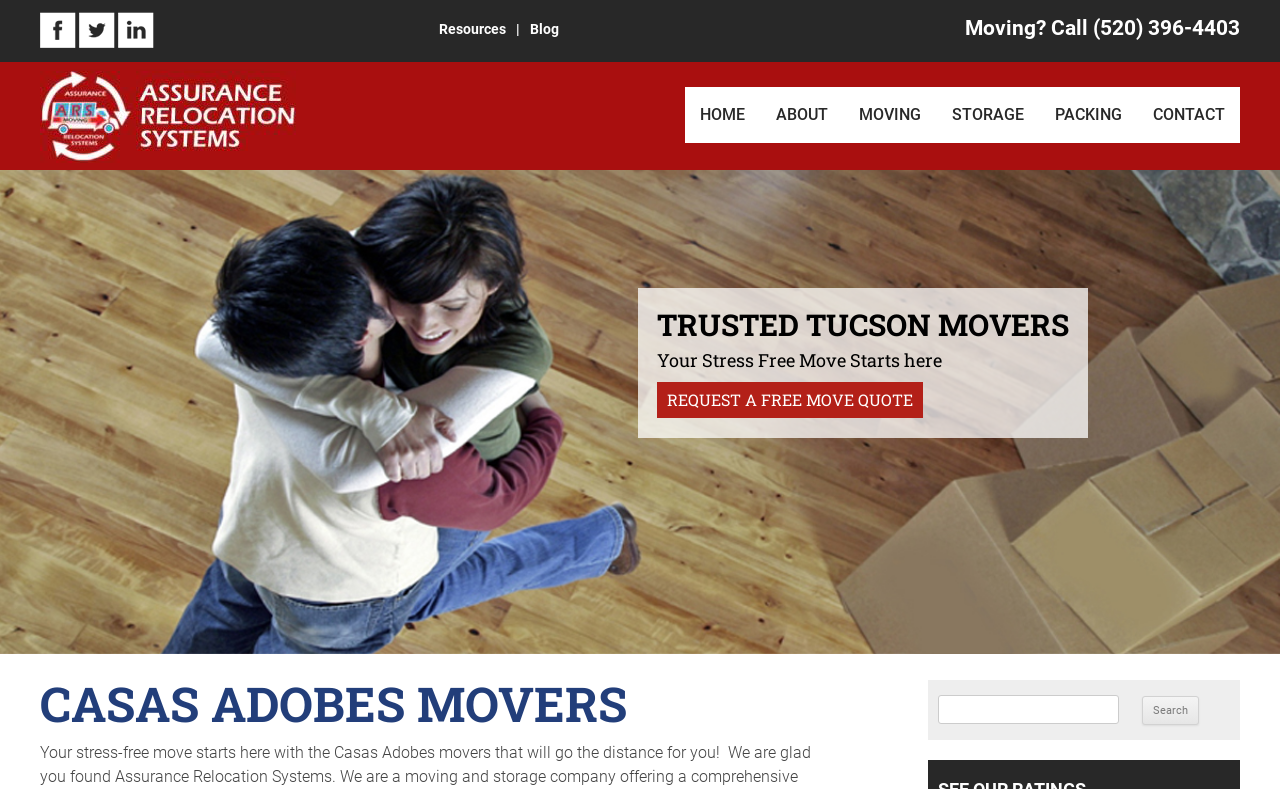Find the bounding box coordinates of the element you need to click on to perform this action: 'Click the 'REQUEST A FREE MOVE QUOTE' link'. The coordinates should be represented by four float values between 0 and 1, in the format [left, top, right, bottom].

[0.513, 0.484, 0.721, 0.53]